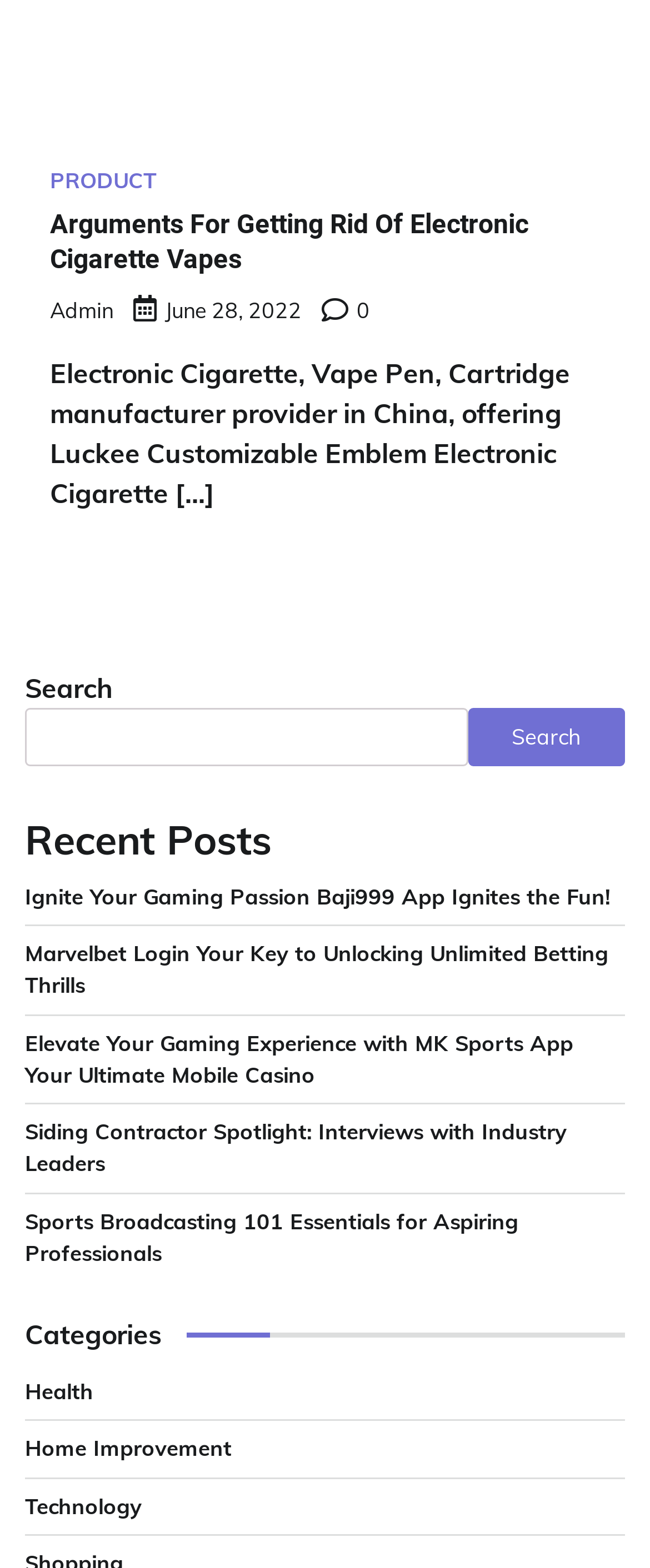Locate the bounding box coordinates of the clickable area to execute the instruction: "Click on the link to Ignite Your Gaming Passion". Provide the coordinates as four float numbers between 0 and 1, represented as [left, top, right, bottom].

[0.038, 0.563, 0.938, 0.58]